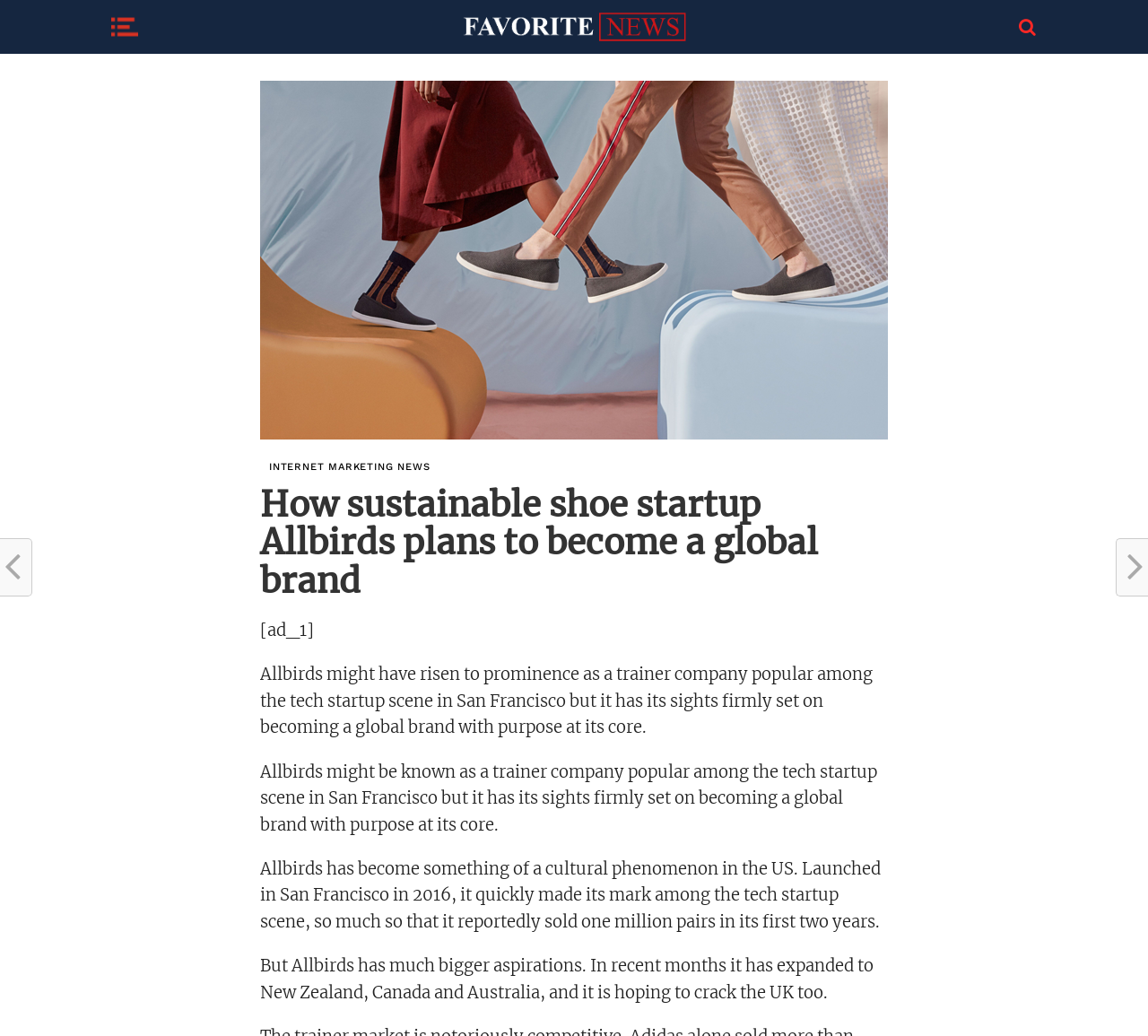Generate the text content of the main heading of the webpage.

How sustainable shoe startup Allbirds plans to become a global brand